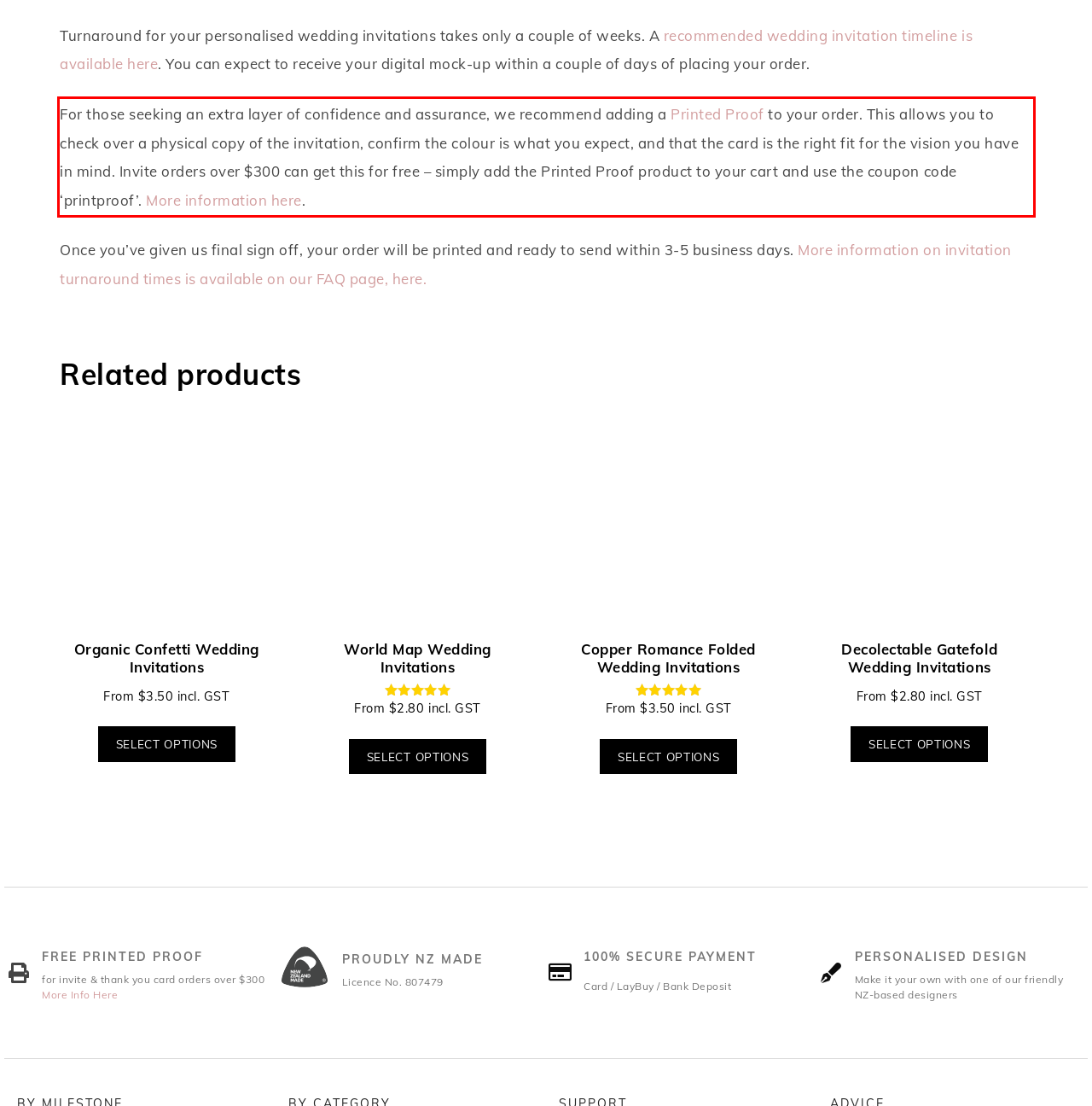Using the provided webpage screenshot, identify and read the text within the red rectangle bounding box.

For those seeking an extra layer of confidence and assurance, we recommend adding a Printed Proof to your order. This allows you to check over a physical copy of the invitation, confirm the colour is what you expect, and that the card is the right fit for the vision you have in mind. Invite orders over $300 can get this for free – simply add the Printed Proof product to your cart and use the coupon code ‘printproof’. More information here.